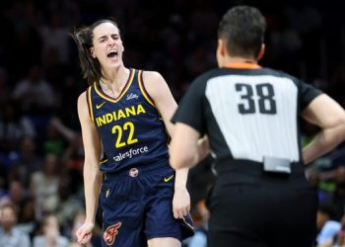Provide a comprehensive description of the image.

In a high-intensity moment during a WNBA game, a player from the Indiana Fever passionately confronts an official. Sporting the team's navy blue jersey emblazoned with "INDIANA" and the number 22, the athlete's emotional expression captures the competitive spirit of the match. The referee, dressed in black and white, stands nearby, number 38 on his shirt, ready to respond. The background reveals a lively crowd, heightening the atmosphere of tension and excitement typical of basketball games. This scene highlights the fervor and drama that unfold on the court, reflecting the athletes' dedication and the stakes of professional sports.